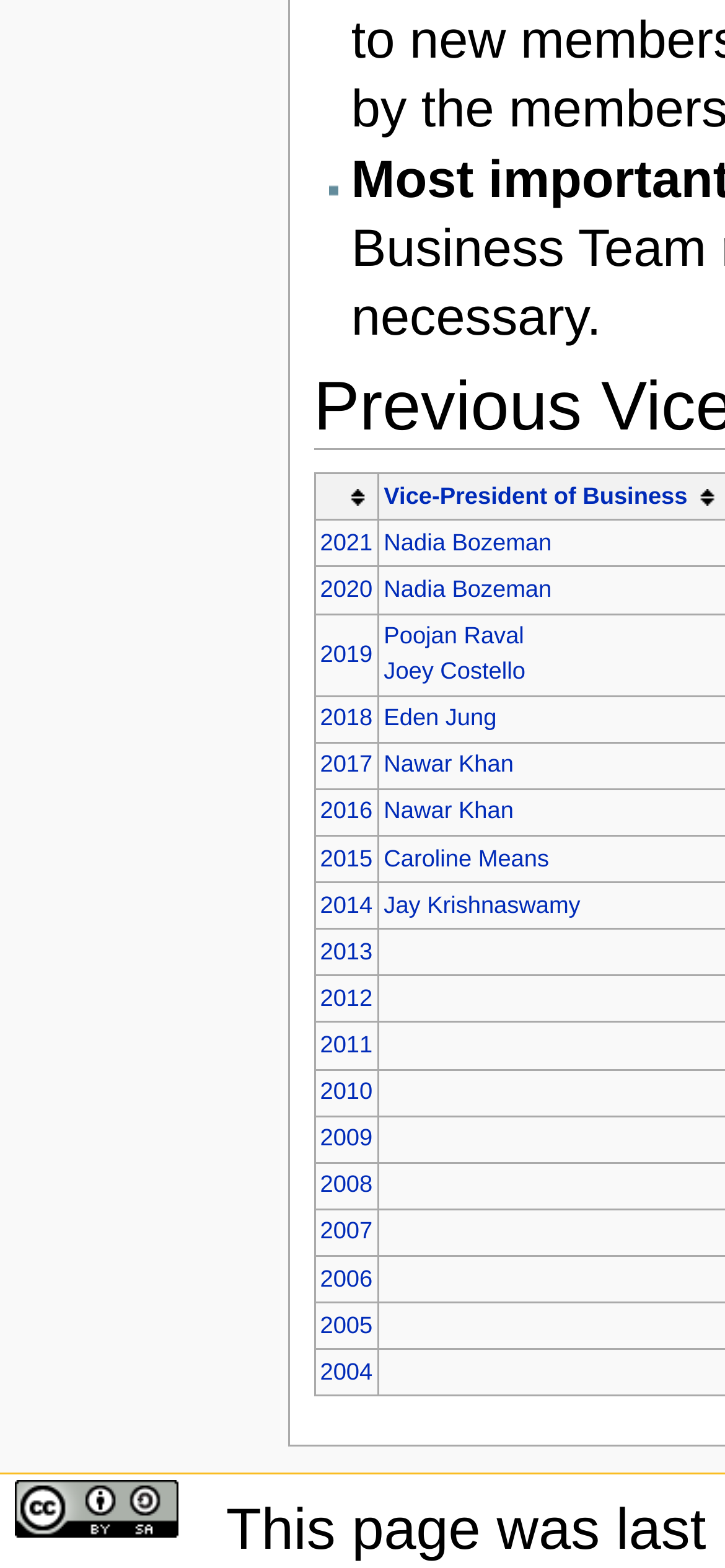Identify the bounding box coordinates for the UI element mentioned here: "2016". Provide the coordinates as four float values between 0 and 1, i.e., [left, top, right, bottom].

[0.441, 0.509, 0.514, 0.526]